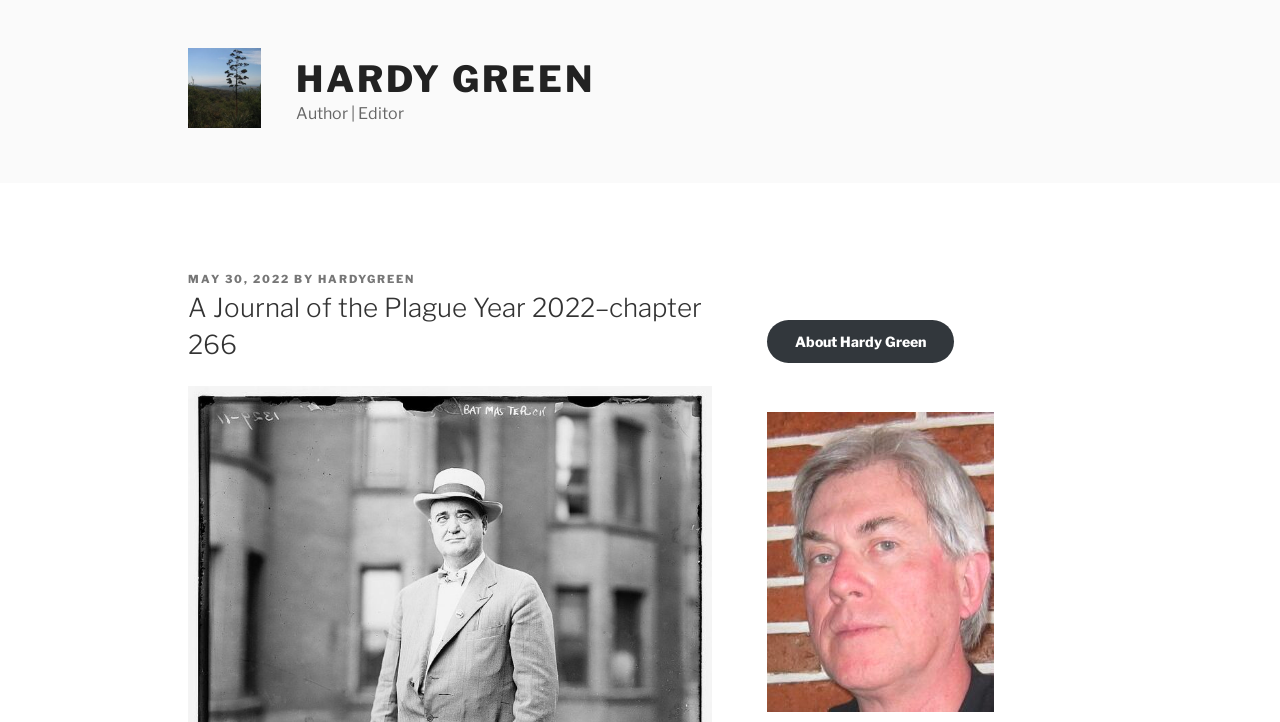Give a one-word or one-phrase response to the question:
What is the author of the chapter?

Hardy Green